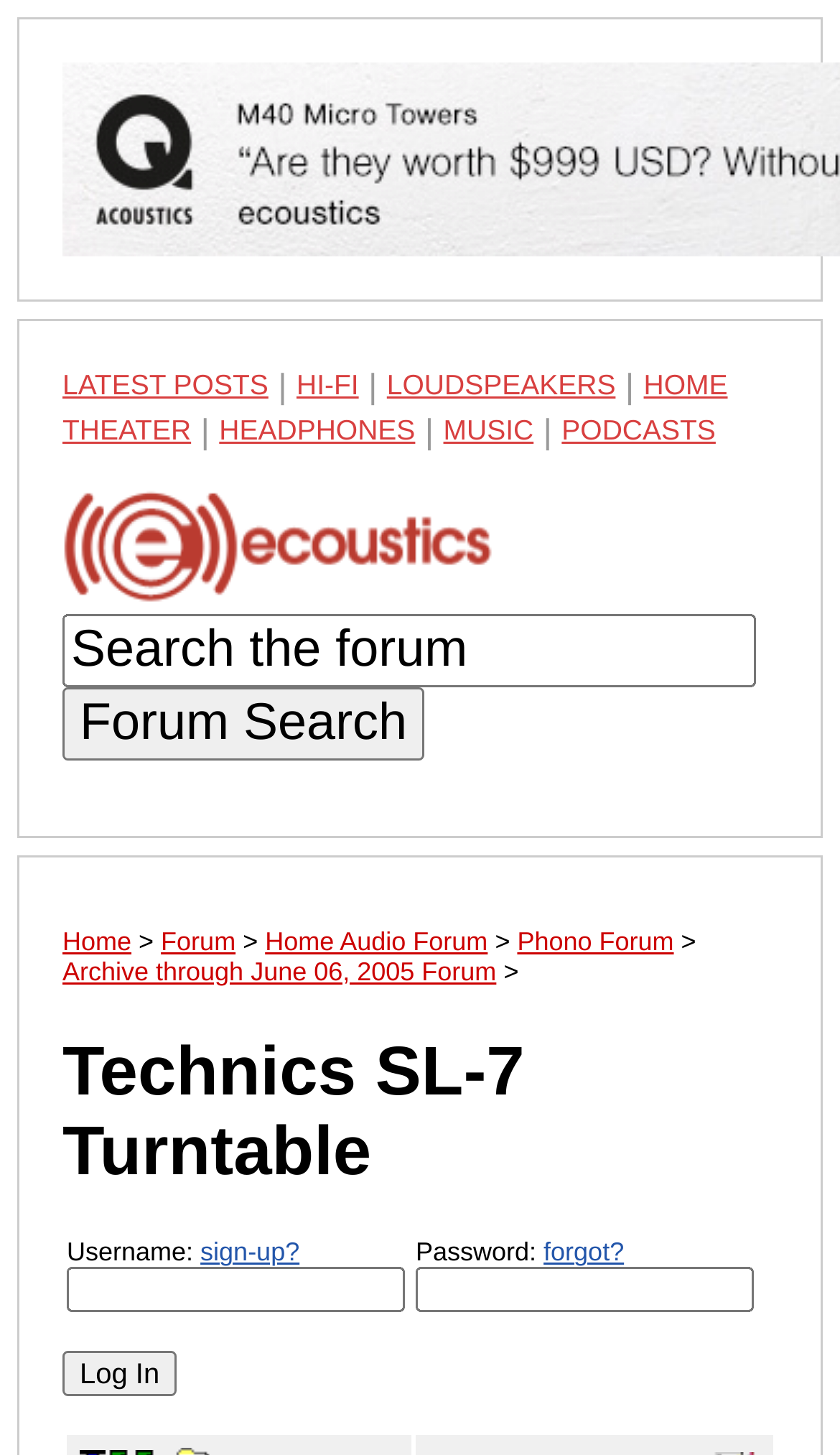Locate the bounding box coordinates of the clickable region necessary to complete the following instruction: "Click on HI-FI". Provide the coordinates in the format of four float numbers between 0 and 1, i.e., [left, top, right, bottom].

[0.353, 0.253, 0.427, 0.275]